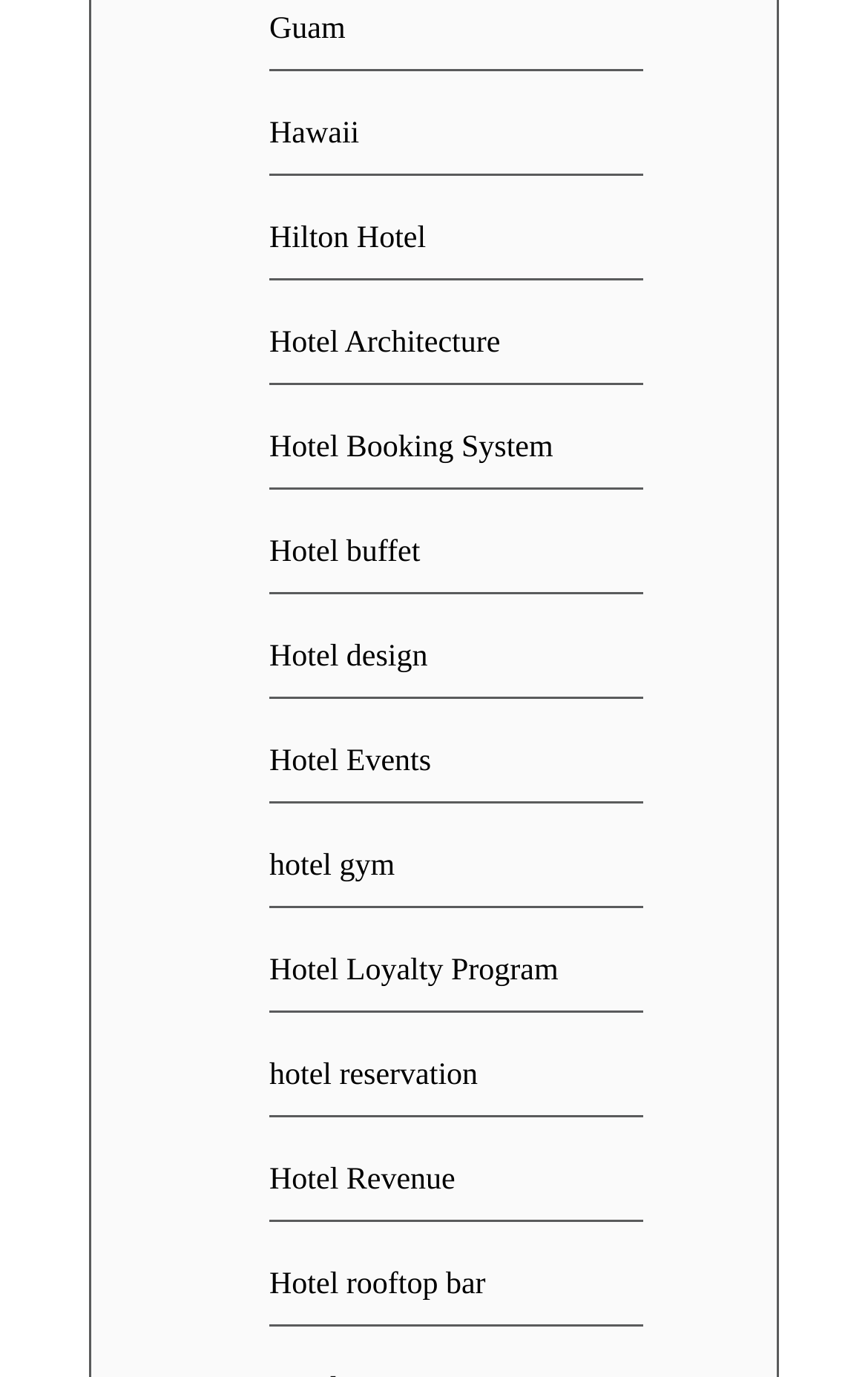Please identify the bounding box coordinates of the element I should click to complete this instruction: 'make a hotel reservation'. The coordinates should be given as four float numbers between 0 and 1, like this: [left, top, right, bottom].

[0.31, 0.77, 0.55, 0.794]